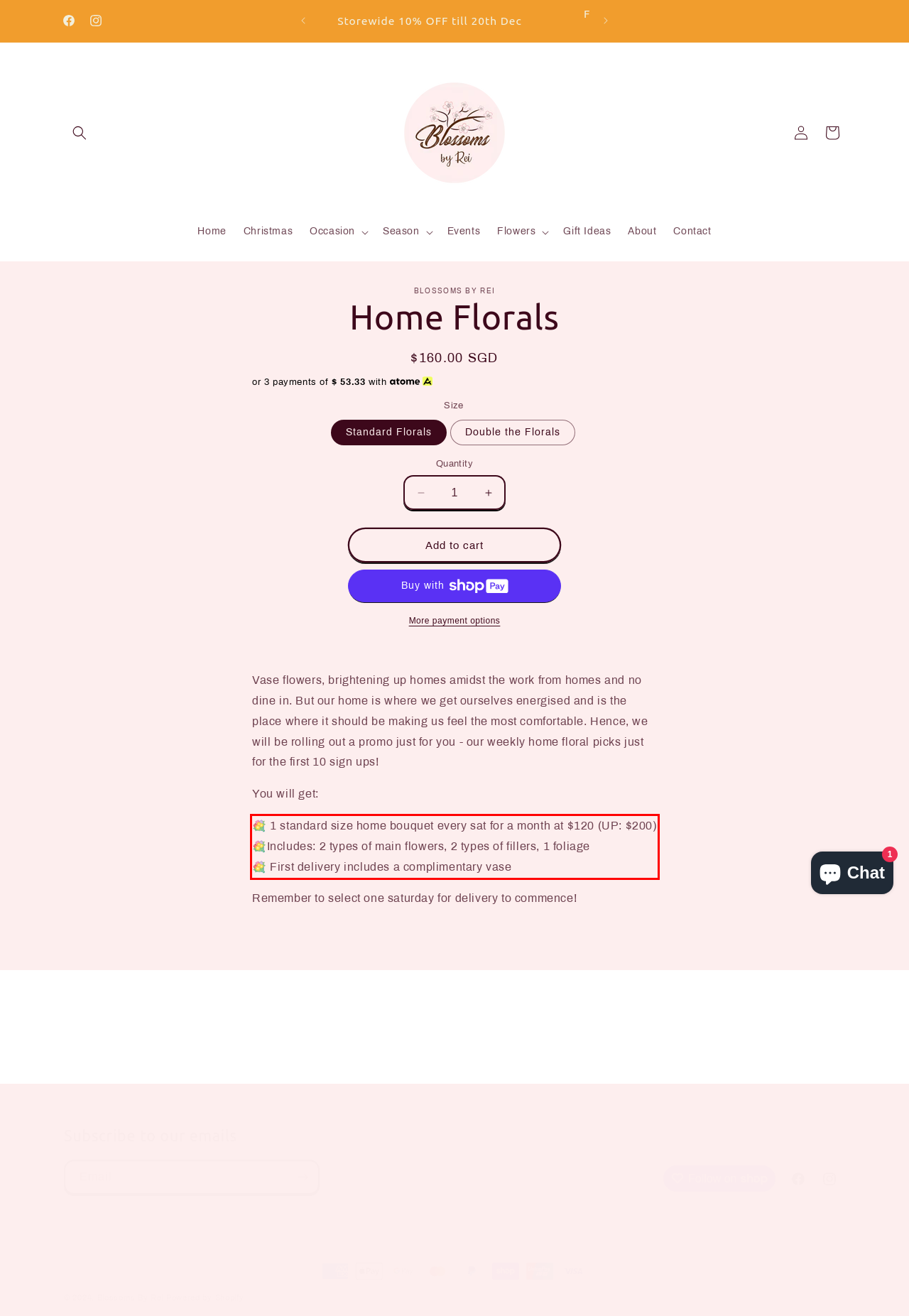Identify and transcribe the text content enclosed by the red bounding box in the given screenshot.

💐 1 standard size home bouquet every sat for a month at $120 (UP: $200) 💐Includes: 2 types of main flowers, 2 types of fillers, 1 foliage 💐 First delivery includes a complimentary vase